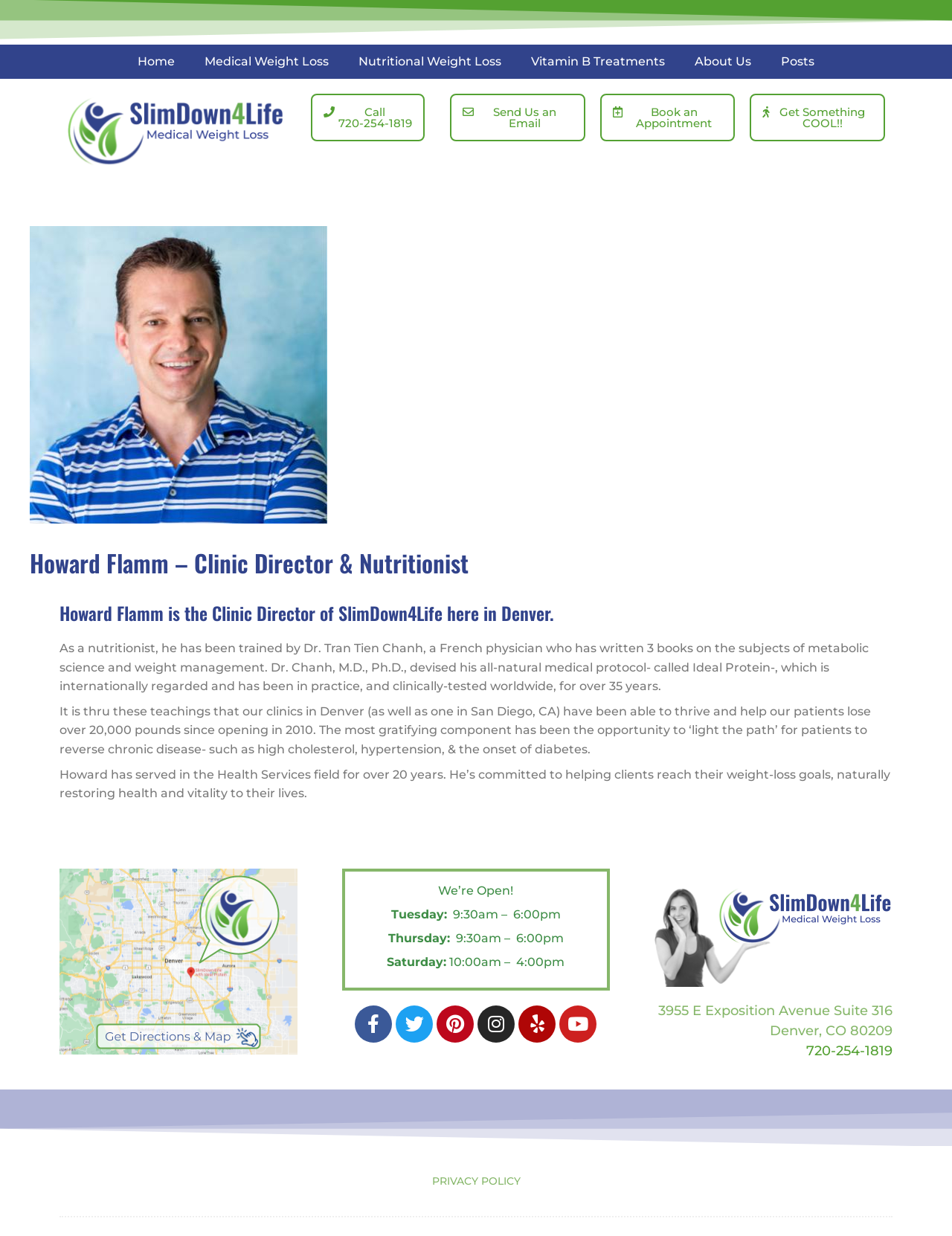Provide a thorough and detailed response to the question by examining the image: 
What is the address of SlimDown4Life clinic?

The address of the clinic is mentioned at the bottom of the webpage, specifically in the static text element '3955 E Exposition Avenue Suite 316'.